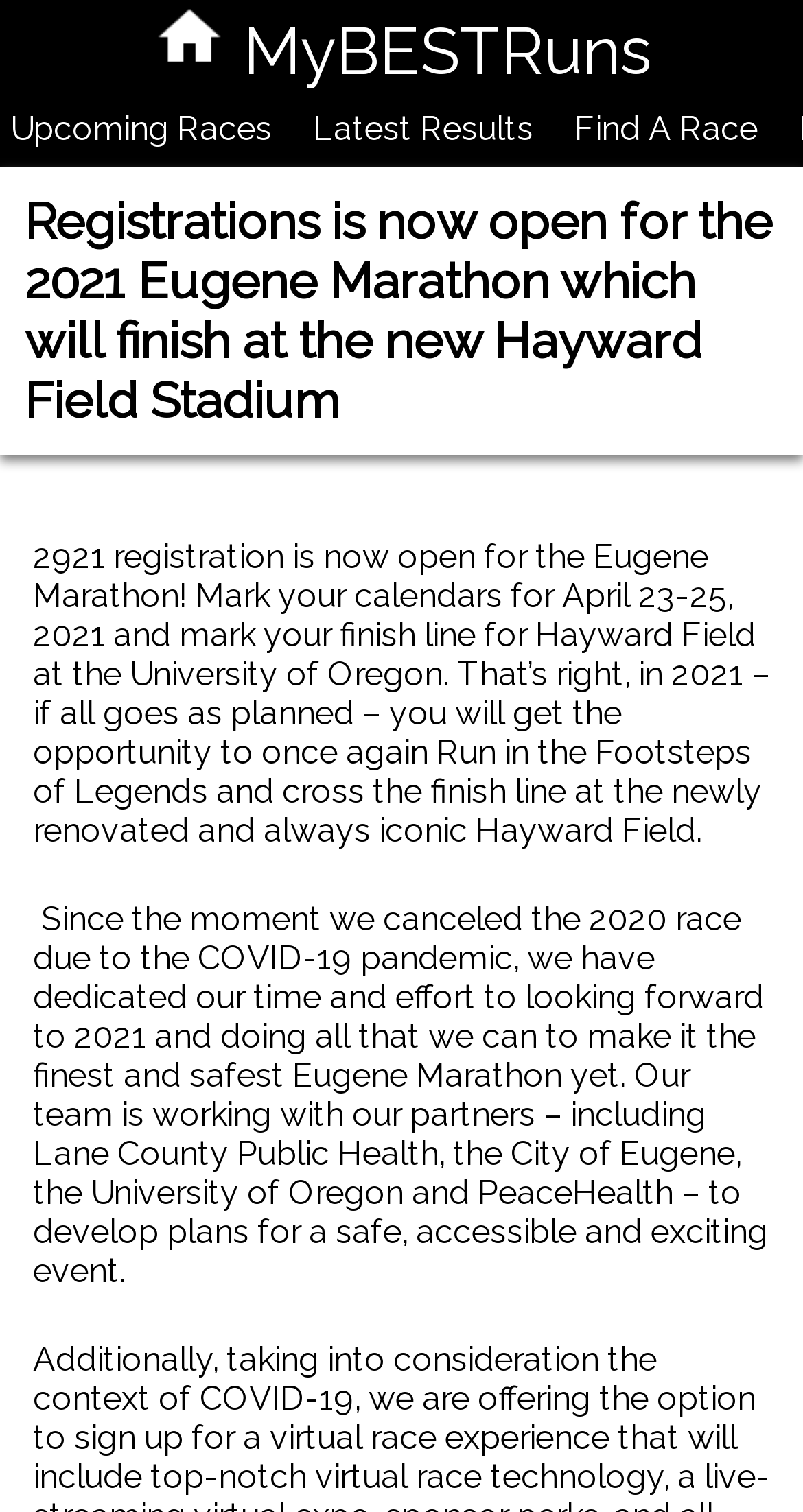Please determine the heading text of this webpage.

Registrations is now open for the 2021 Eugene Marathon which will finish at the new Hayward Field Stadium